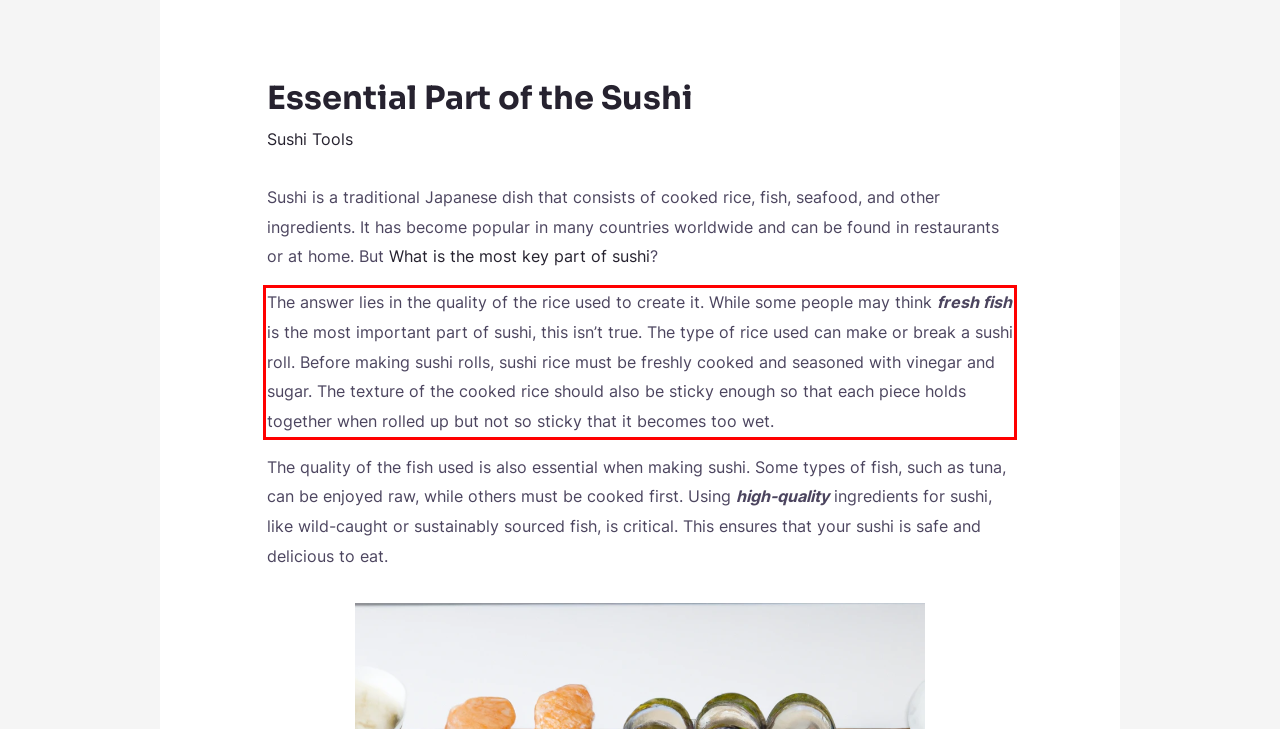Please perform OCR on the text within the red rectangle in the webpage screenshot and return the text content.

The answer lies in the quality of the rice used to create it. While some people may think fresh fish is the most important part of sushi, this isn’t true. The type of rice used can make or break a sushi roll. Before making sushi rolls, sushi rice must be freshly cooked and seasoned with vinegar and sugar. The texture of the cooked rice should also be sticky enough so that each piece holds together when rolled up but not so sticky that it becomes too wet.